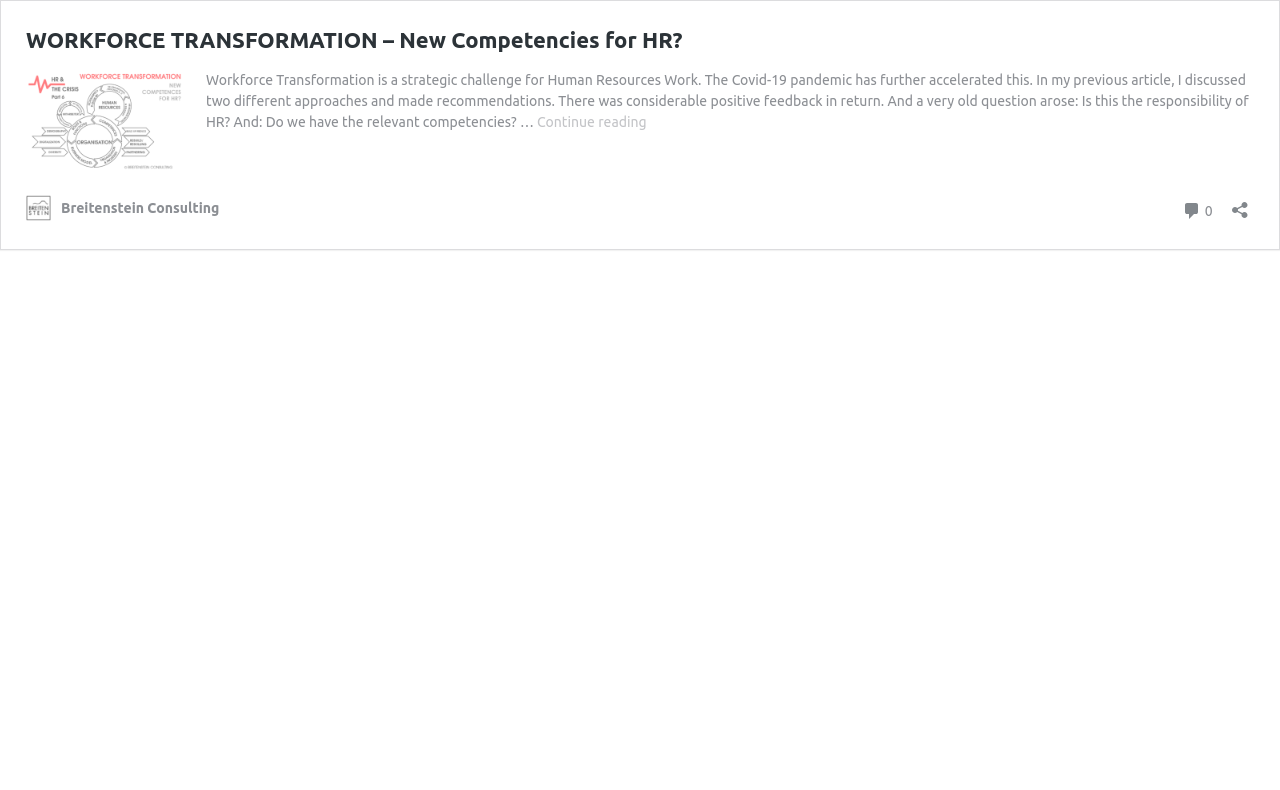Answer the question with a brief word or phrase:
What is the topic of the article?

Workforce Transformation